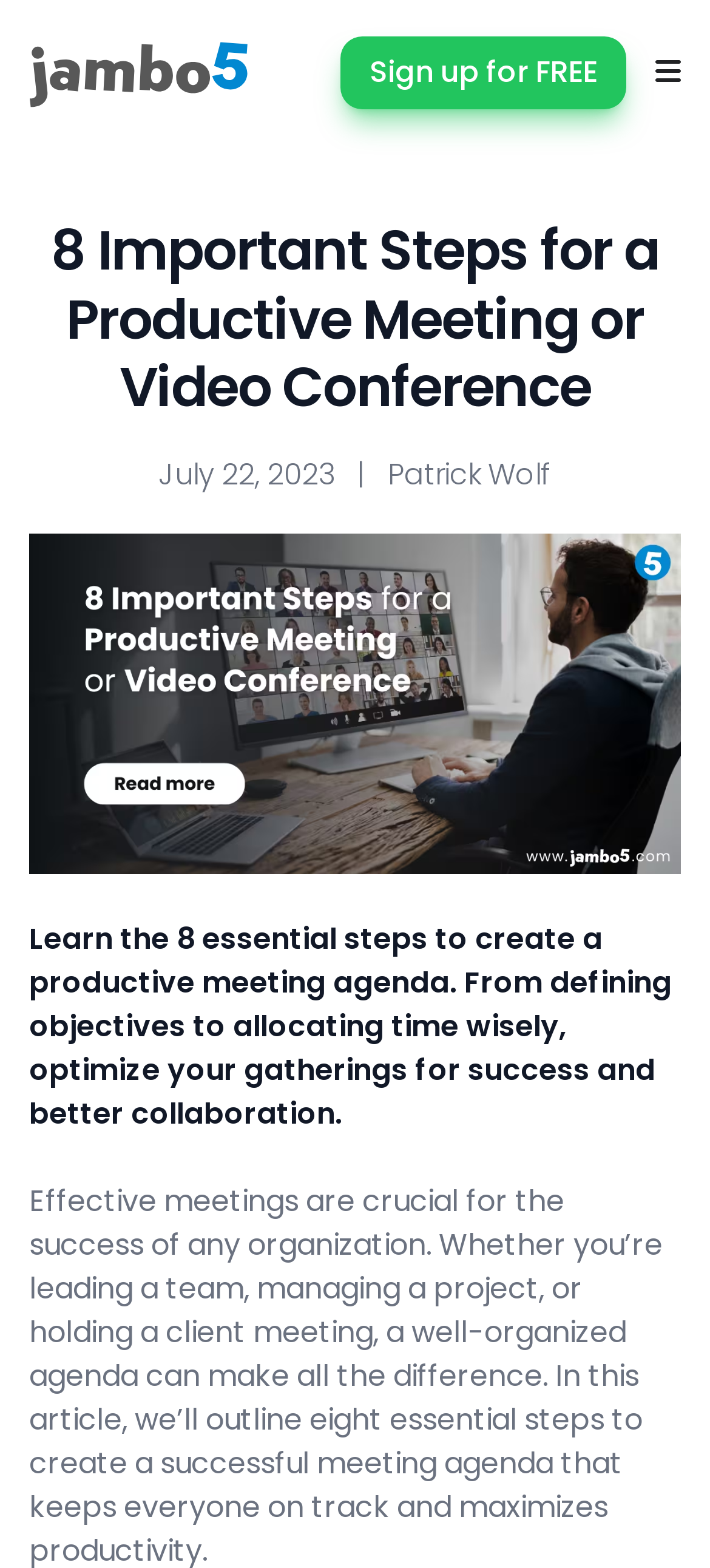Generate a comprehensive caption for the webpage you are viewing.

The webpage appears to be an article or blog post about creating a productive meeting agenda. At the top left corner, there is a logo of "Jambo5" with a link to the website. Next to it, on the top right corner, there are two buttons: "Sign up for FREE" and an empty button.

Below the logo, there is a main heading that reads "8 Important Steps for a Productive Meeting or Video Conference". Underneath the heading, there is a section with the date "July 22, 2023", a vertical bar, and the author's name "Patrick Wolf".

The main content of the webpage is an image that spans across the entire width of the page, taking up about half of the screen. Below the image, there is a paragraph of text that summarizes the article, stating that it will teach the reader how to create a productive meeting agenda by defining objectives and allocating time wisely.

Overall, the webpage has a simple layout with a clear heading, a prominent image, and a concise summary of the article's content.